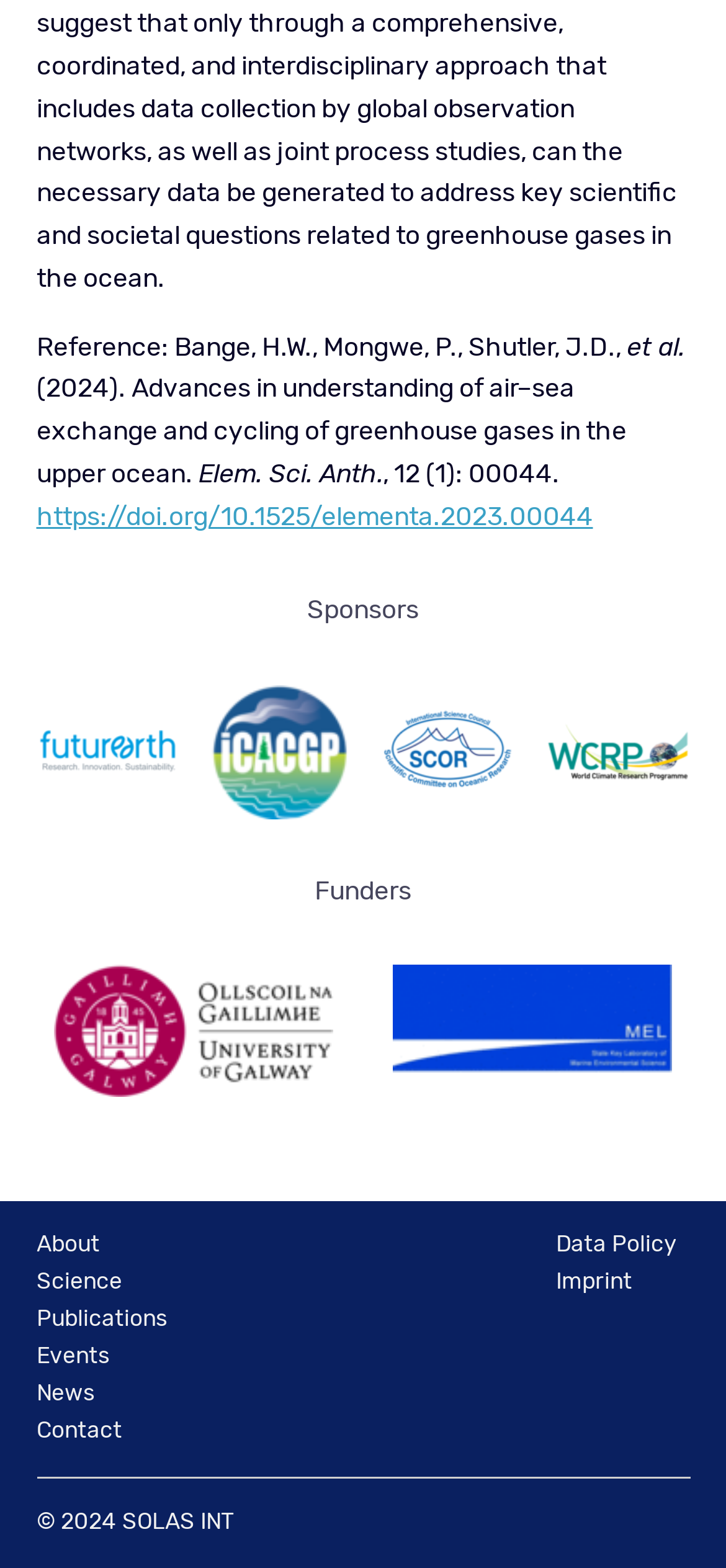Identify the bounding box coordinates of the region that needs to be clicked to carry out this instruction: "Explore science topics". Provide these coordinates as four float numbers ranging from 0 to 1, i.e., [left, top, right, bottom].

[0.05, 0.807, 0.506, 0.83]